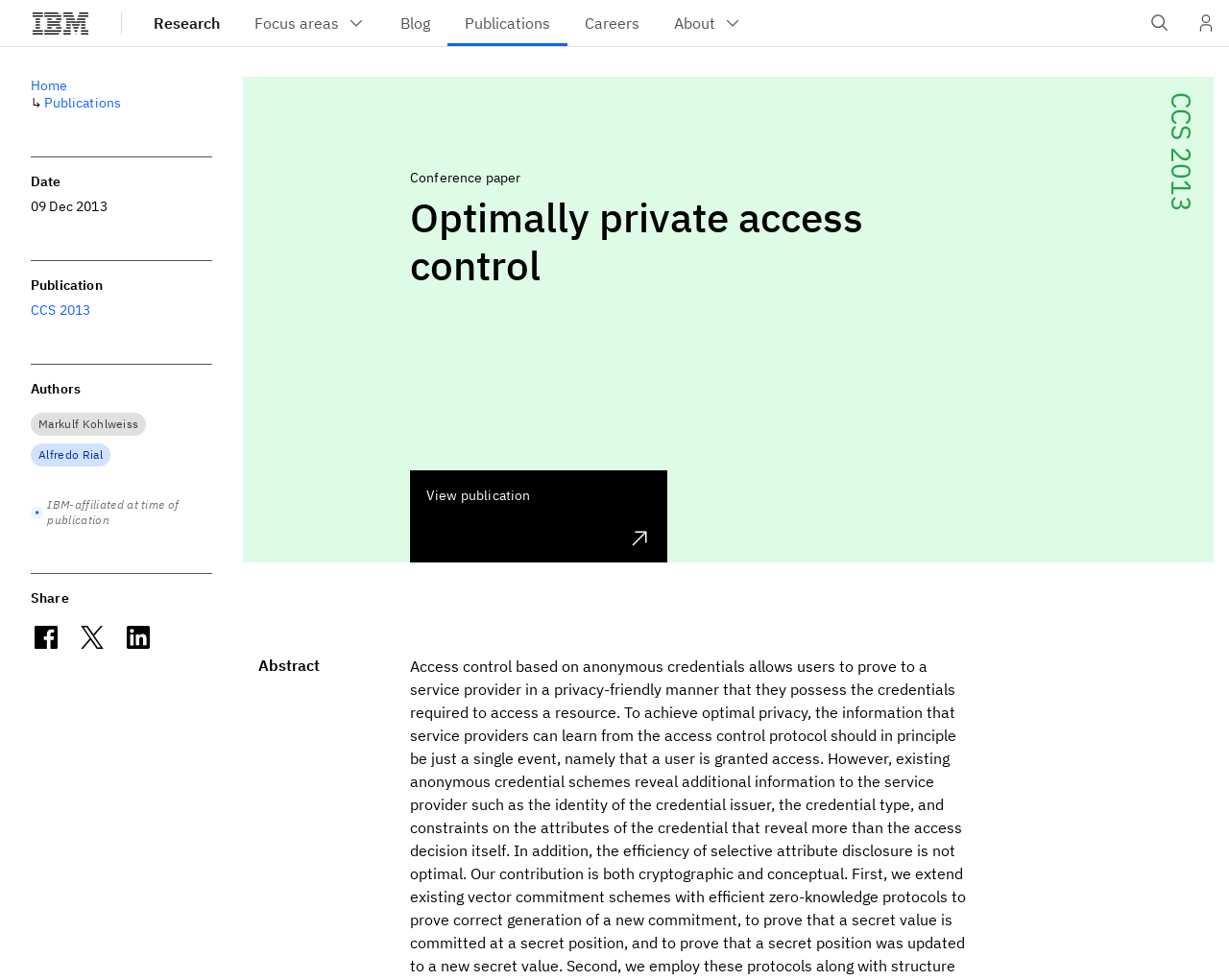Find the main header of the webpage and produce its text content.

Optimally private access control